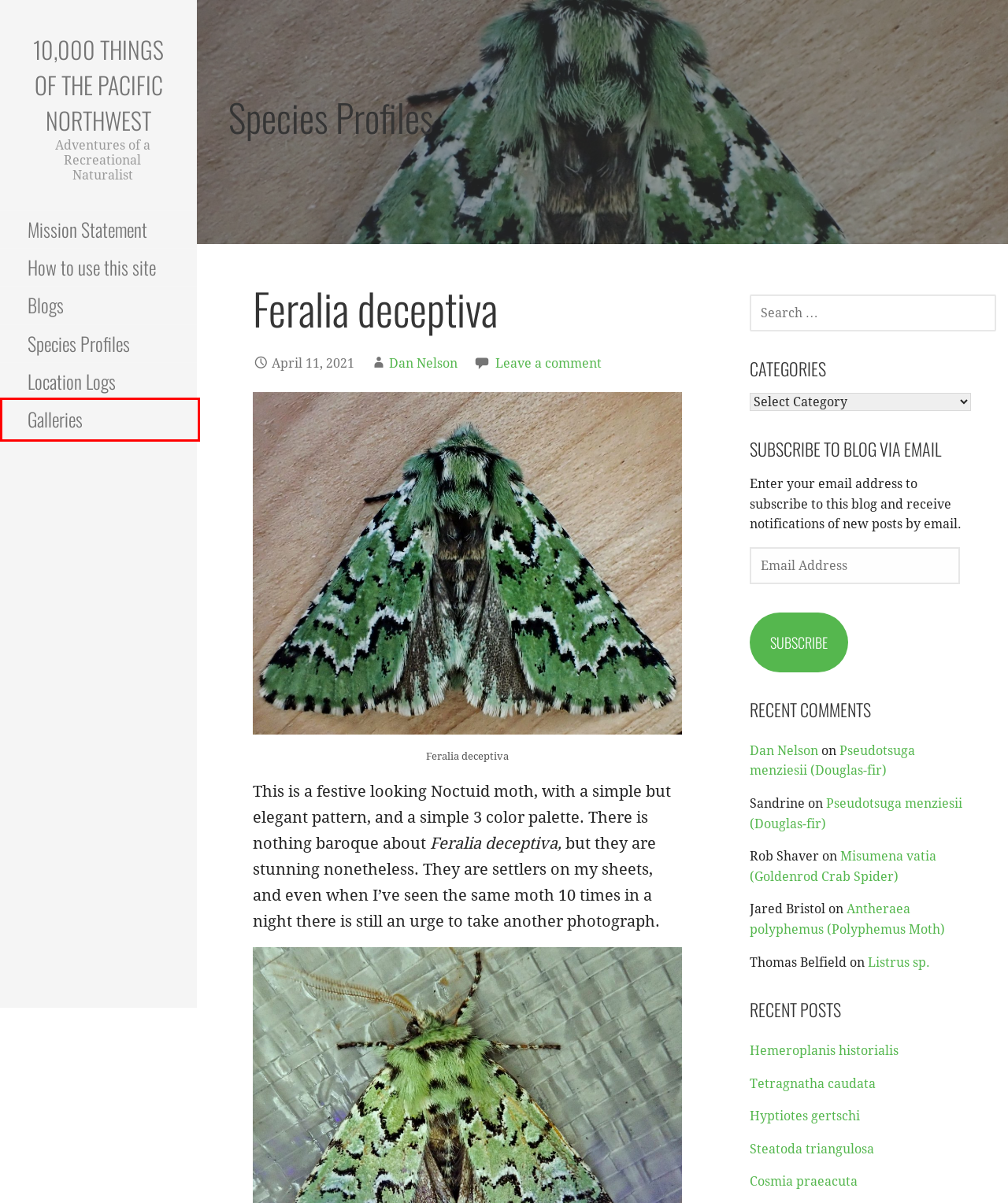Observe the provided screenshot of a webpage that has a red rectangle bounding box. Determine the webpage description that best matches the new webpage after clicking the element inside the red bounding box. Here are the candidates:
A. How to use this site – 10,000 Things of the Pacific Northwest
B. Hemeroplanis historialis – 10,000 Things of the Pacific Northwest
C. Pseudotsuga menziesii (Douglas-fir) – 10,000 Things of the Pacific Northwest
D. Location Logs – 10,000 Things of the Pacific Northwest
E. Galleries – 10,000 Things of the Pacific Northwest
F. Tetragnatha caudata – 10,000 Things of the Pacific Northwest
G. Cosmia praeacuta – 10,000 Things of the Pacific Northwest
H. Species Profiles – 10,000 Things of the Pacific Northwest

E